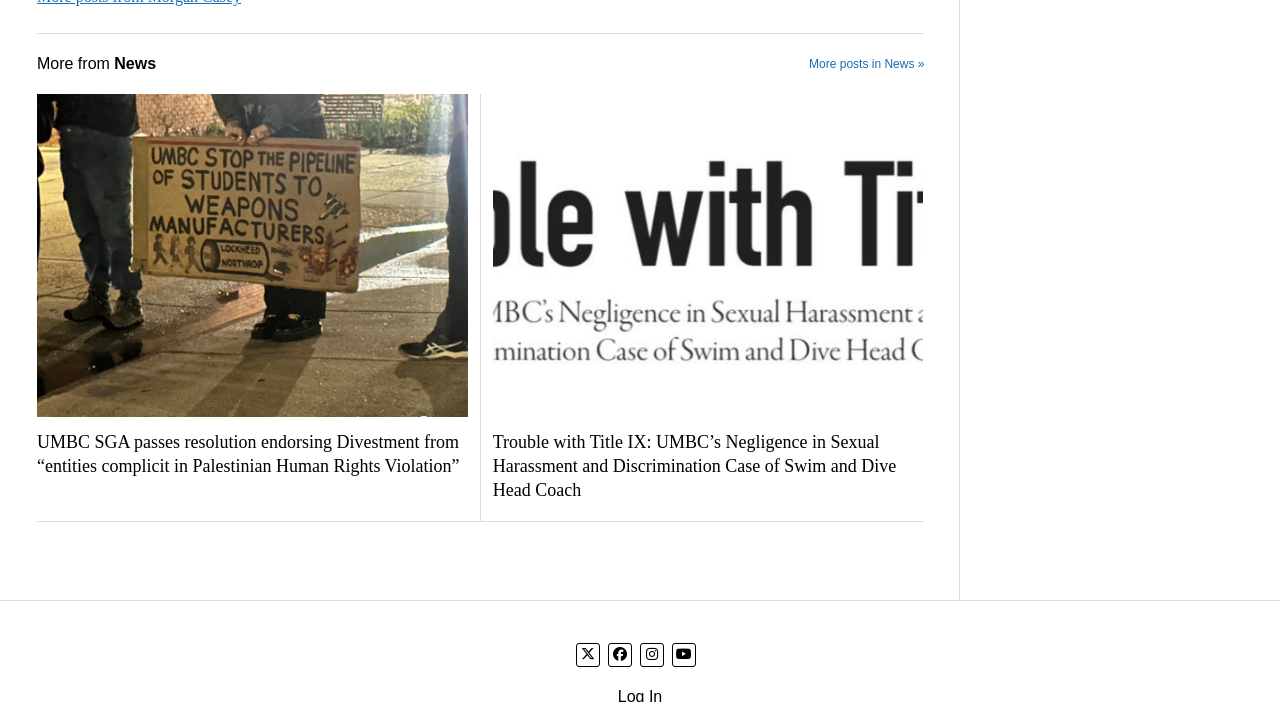For the following element description, predict the bounding box coordinates in the format (top-left x, top-left y, bottom-right x, bottom-right y). All values should be floating point numbers between 0 and 1. Description: More posts in News »

[0.632, 0.075, 0.722, 0.109]